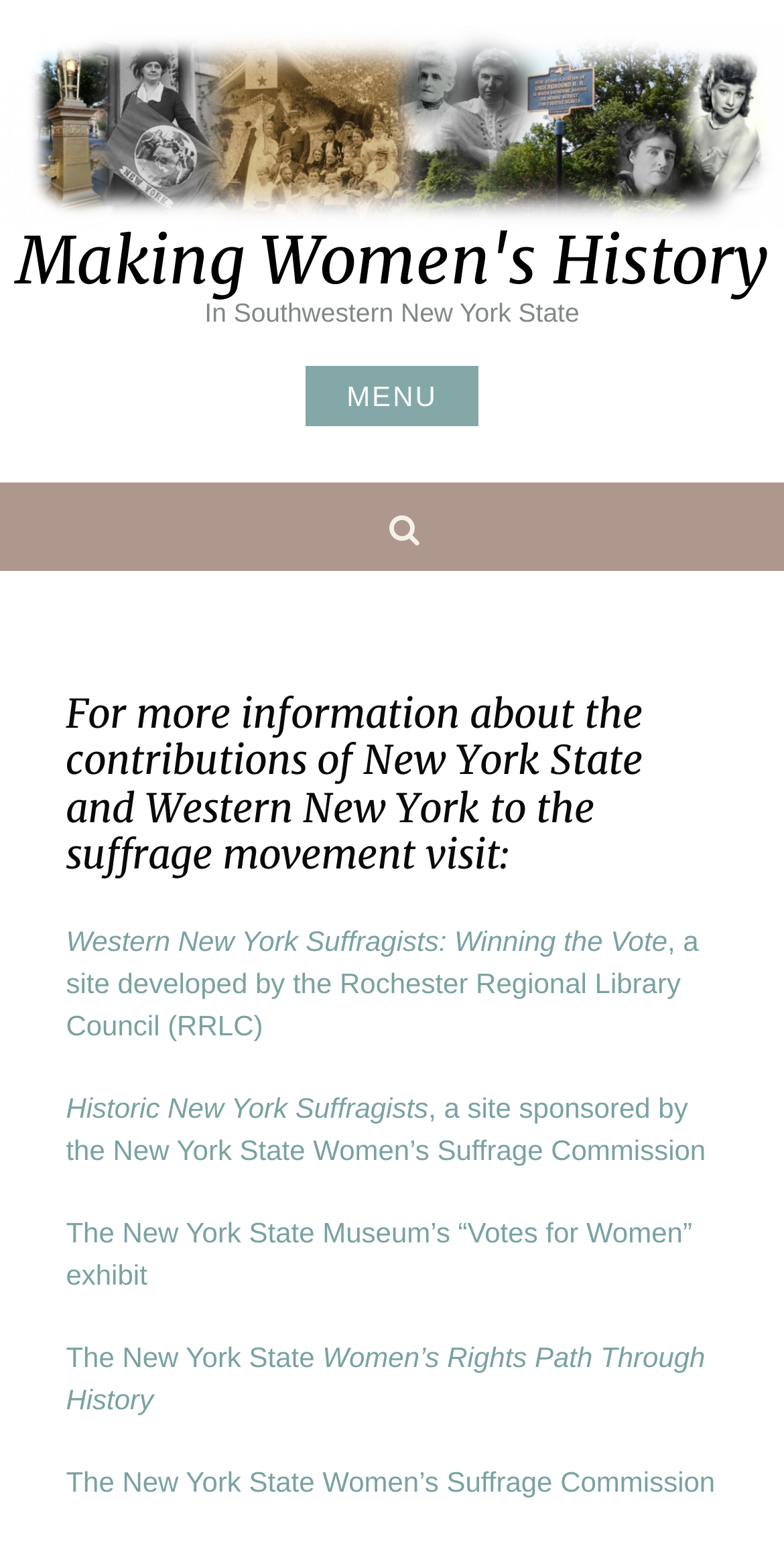Use one word or a short phrase to answer the question provided: 
What is the purpose of the 'MENU' button?

To open Social Links Menu